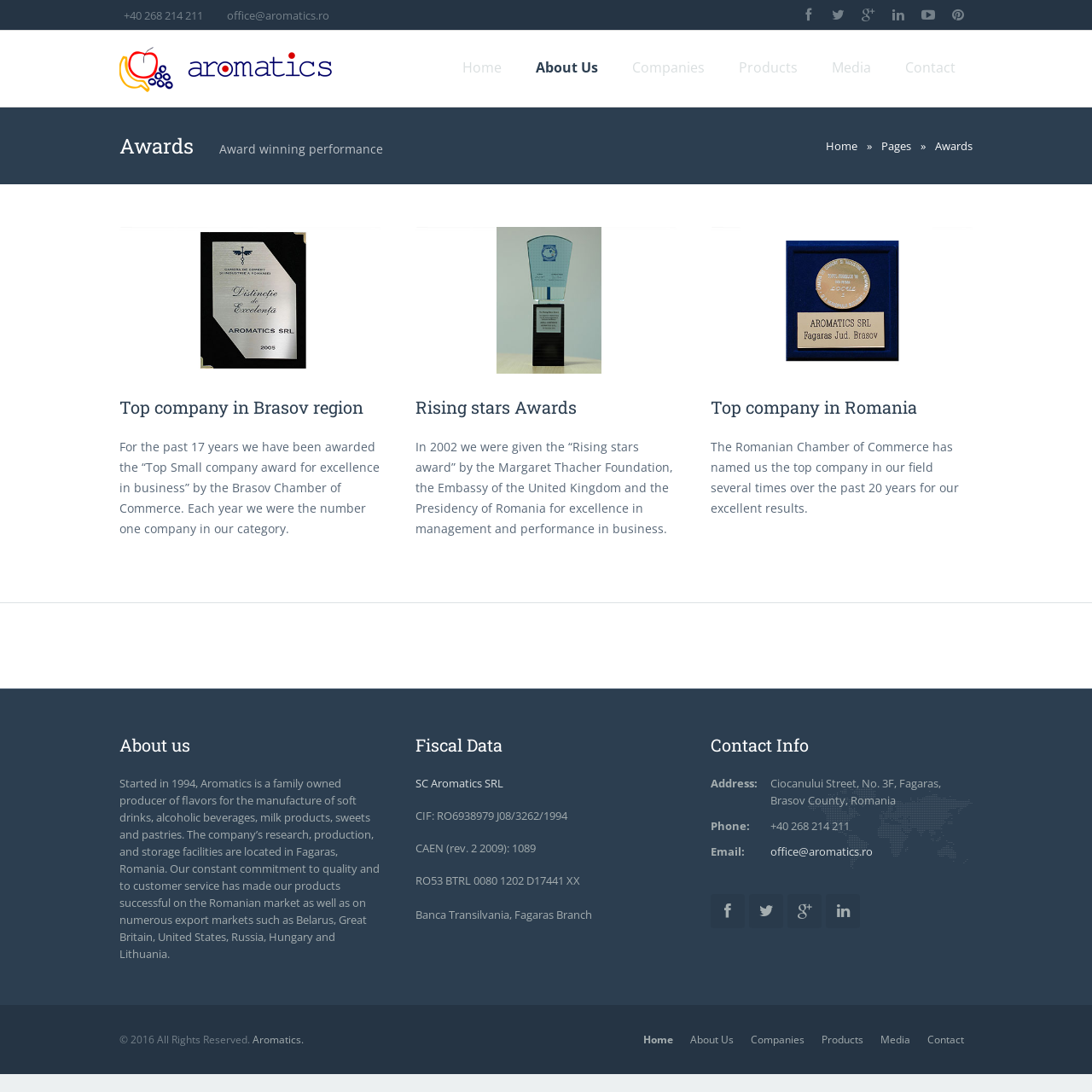What award did SC AROMATICS SRL receive in 2002?
Refer to the image and give a detailed response to the question.

I found the information in the Awards section, where it is mentioned that SC AROMATICS SRL received the 'Rising stars award' in 2002 from the Margaret Thacher Foundation, the Embassy of the United Kingdom and the Presidency of Romania.